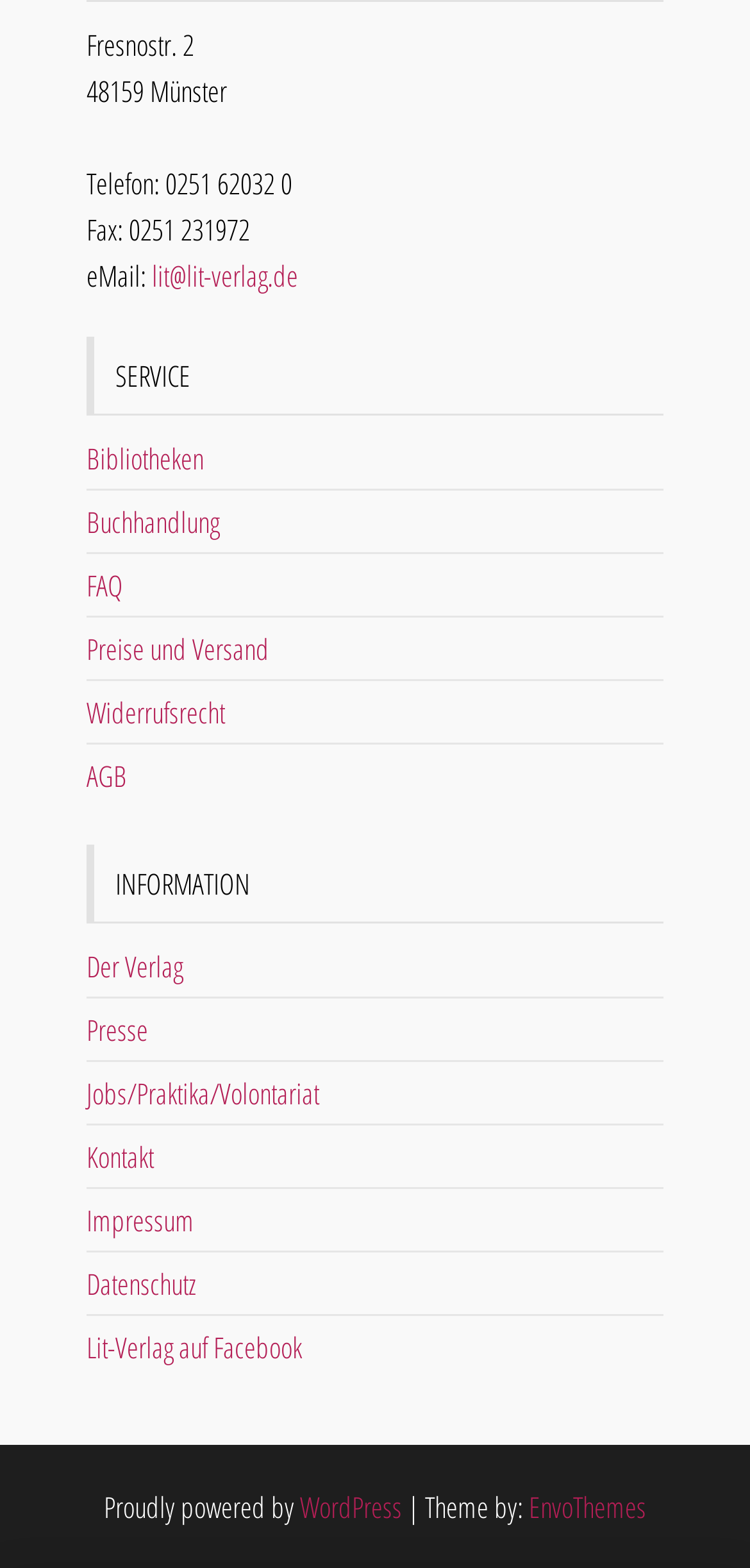Please locate the UI element described by "Datenschutz" and provide its bounding box coordinates.

[0.115, 0.807, 0.262, 0.831]